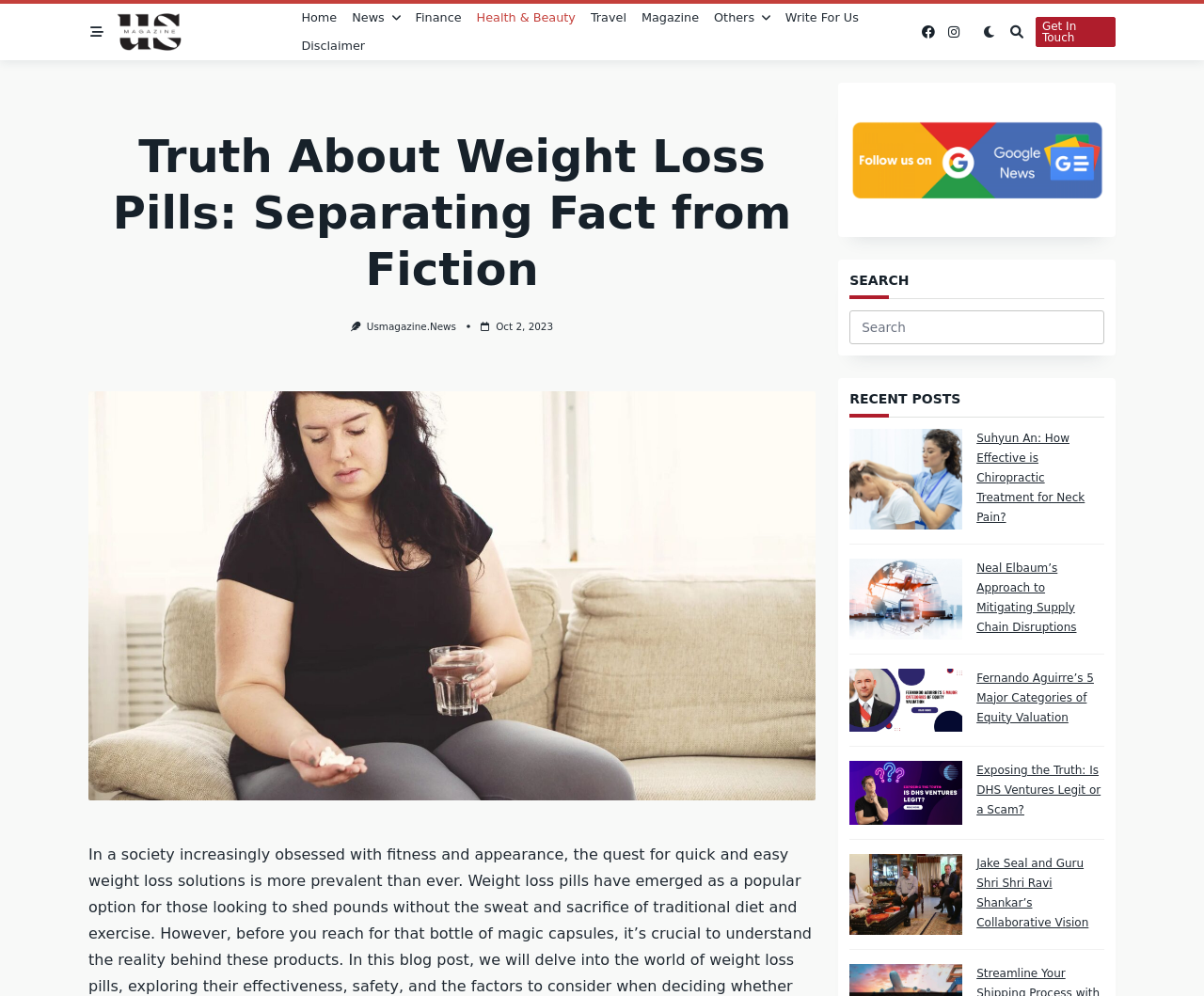Respond concisely with one word or phrase to the following query:
What is the name of the magazine?

US Magazine